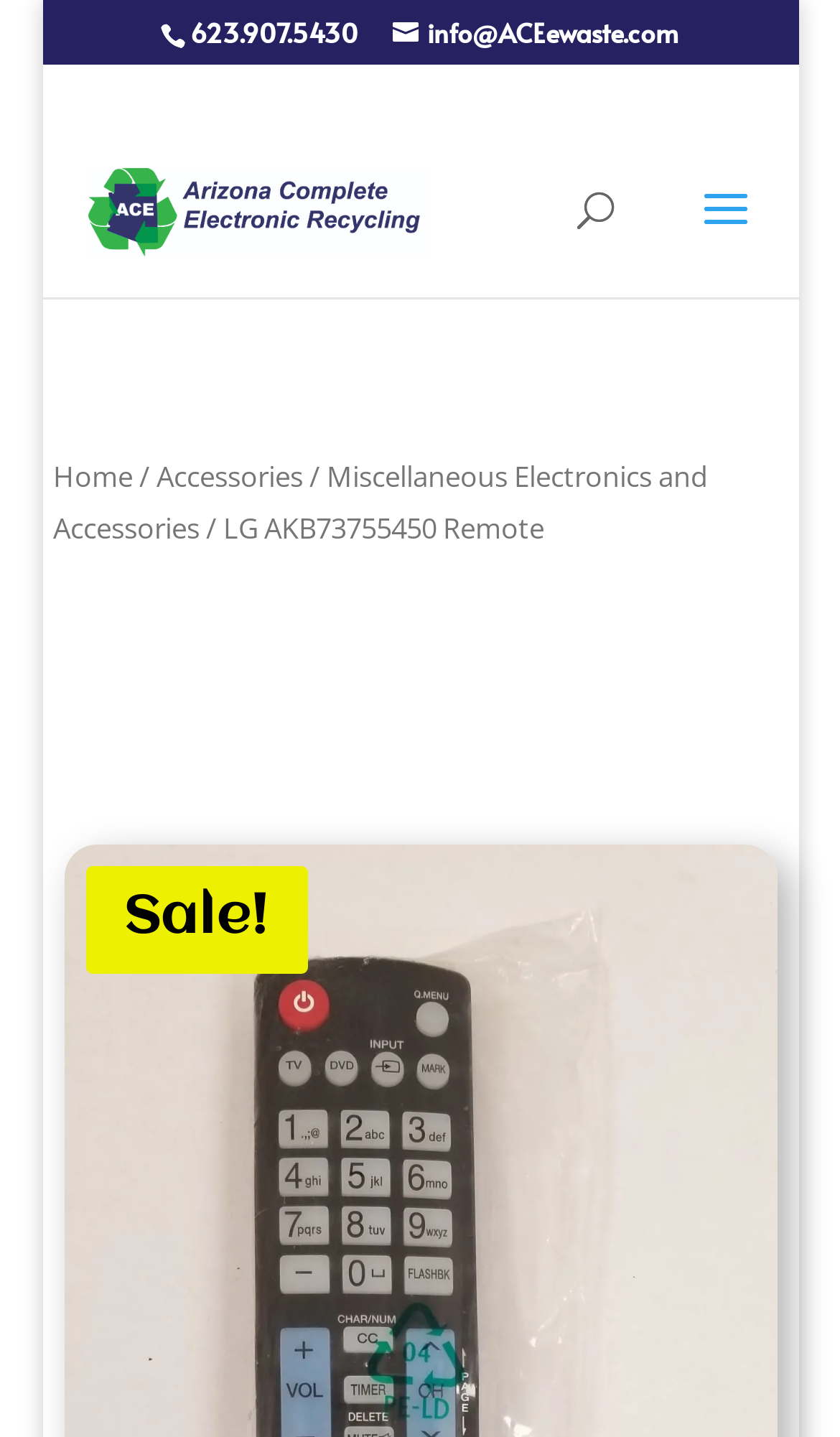Using floating point numbers between 0 and 1, provide the bounding box coordinates in the format (top-left x, top-left y, bottom-right x, bottom-right y). Locate the UI element described here: alt="ACE Recycling"

[0.105, 0.13, 0.51, 0.159]